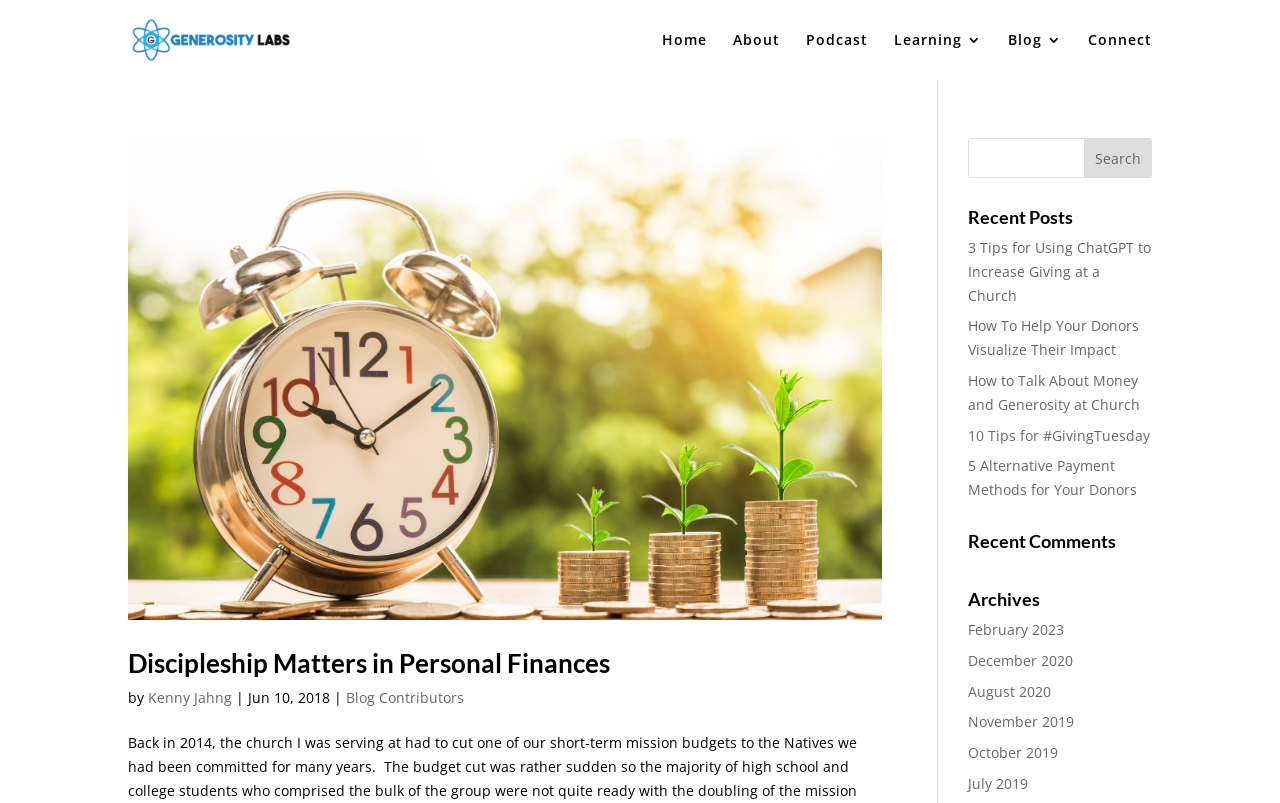Pinpoint the bounding box coordinates of the clickable element needed to complete the instruction: "Search for a topic". The coordinates should be provided as four float numbers between 0 and 1: [left, top, right, bottom].

[0.756, 0.172, 0.9, 0.222]